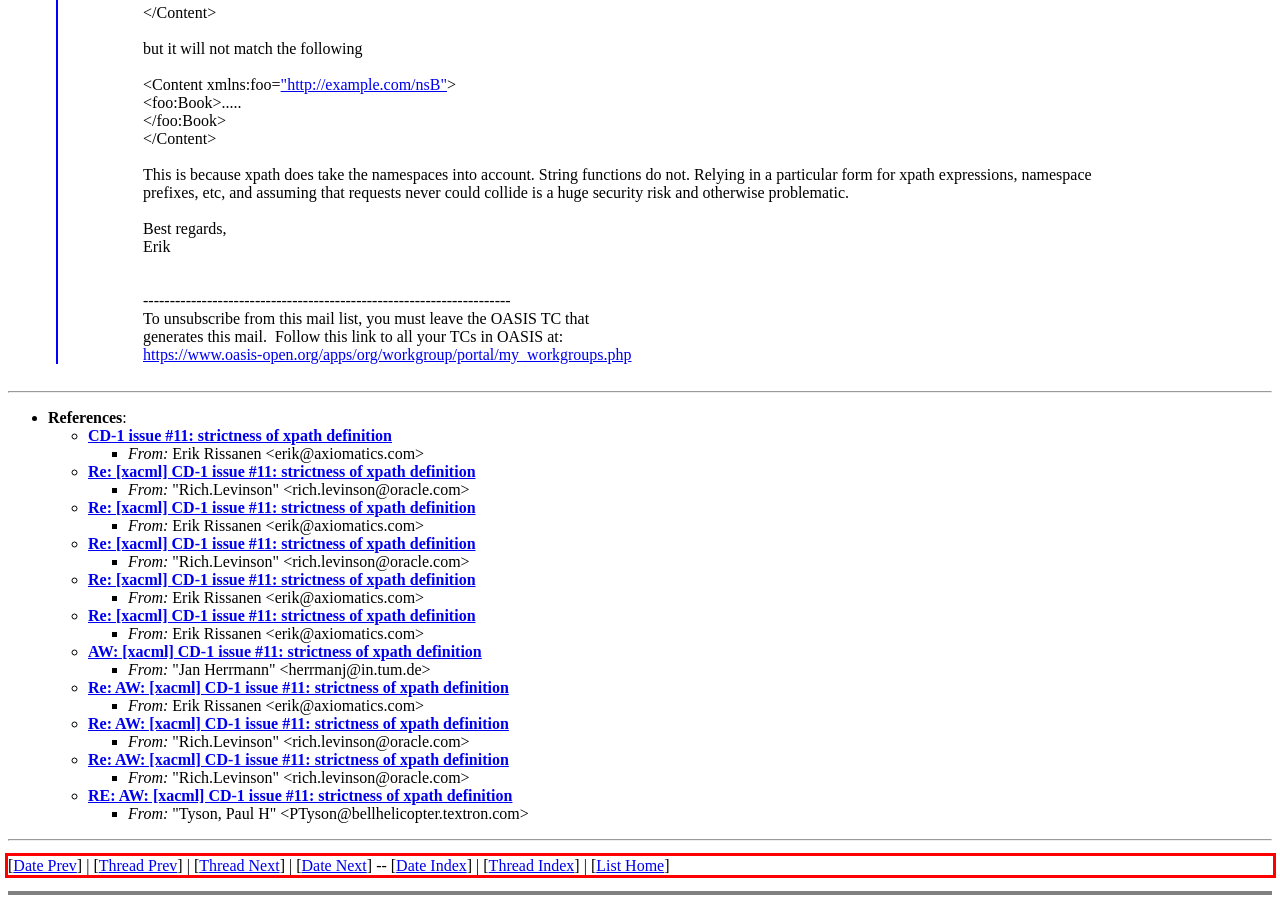Using the provided screenshot of a webpage, recognize and generate the text found within the red rectangle bounding box.

[Date Prev] | [Thread Prev] | [Thread Next] | [Date Next] -- [Date Index] | [Thread Index] | [List Home]